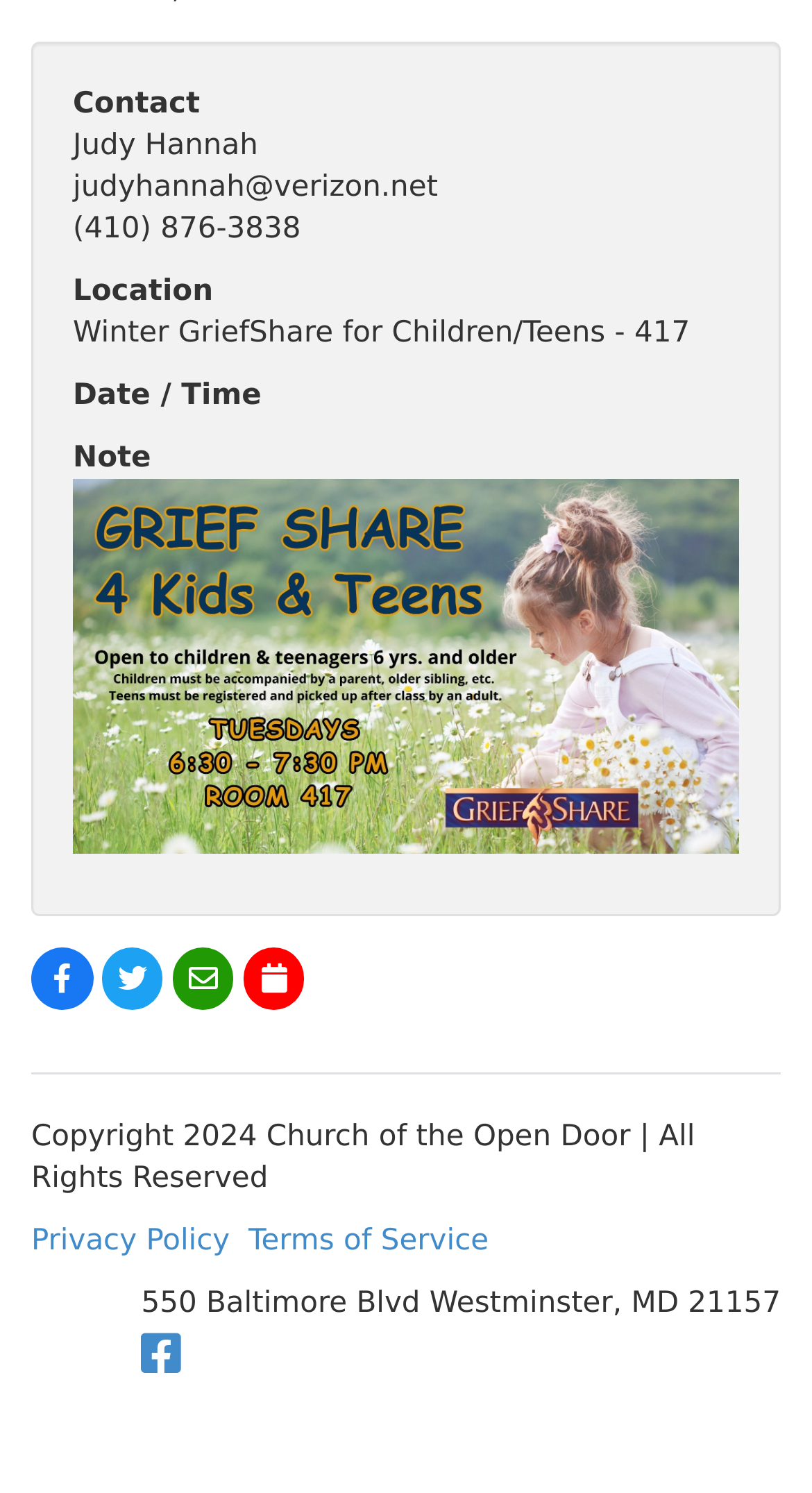What is the phone number?
Refer to the screenshot and answer in one word or phrase.

(410) 876-3838